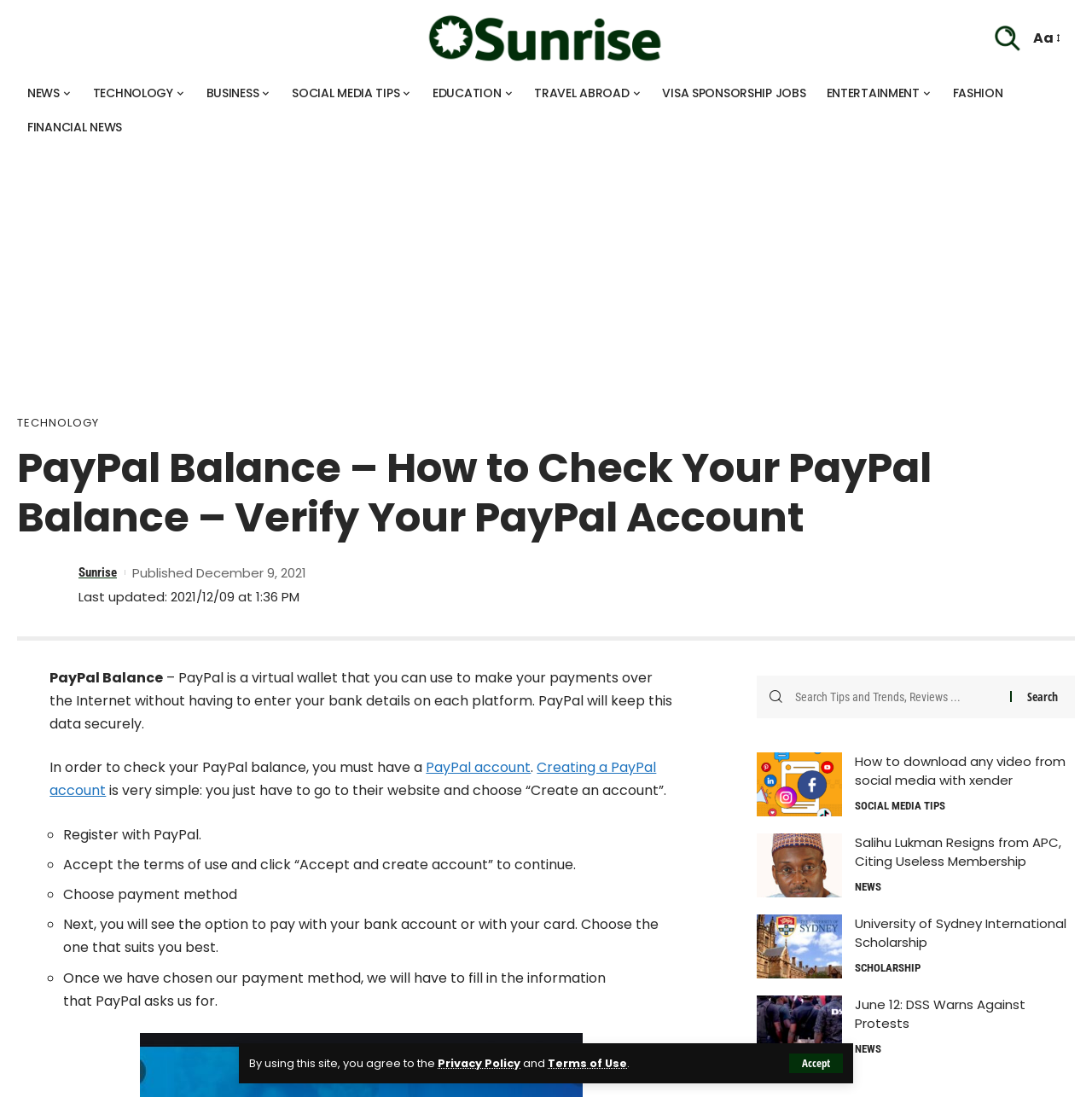Point out the bounding box coordinates of the section to click in order to follow this instruction: "Check out SOCIAL MEDIA TIPS".

[0.783, 0.717, 0.865, 0.735]